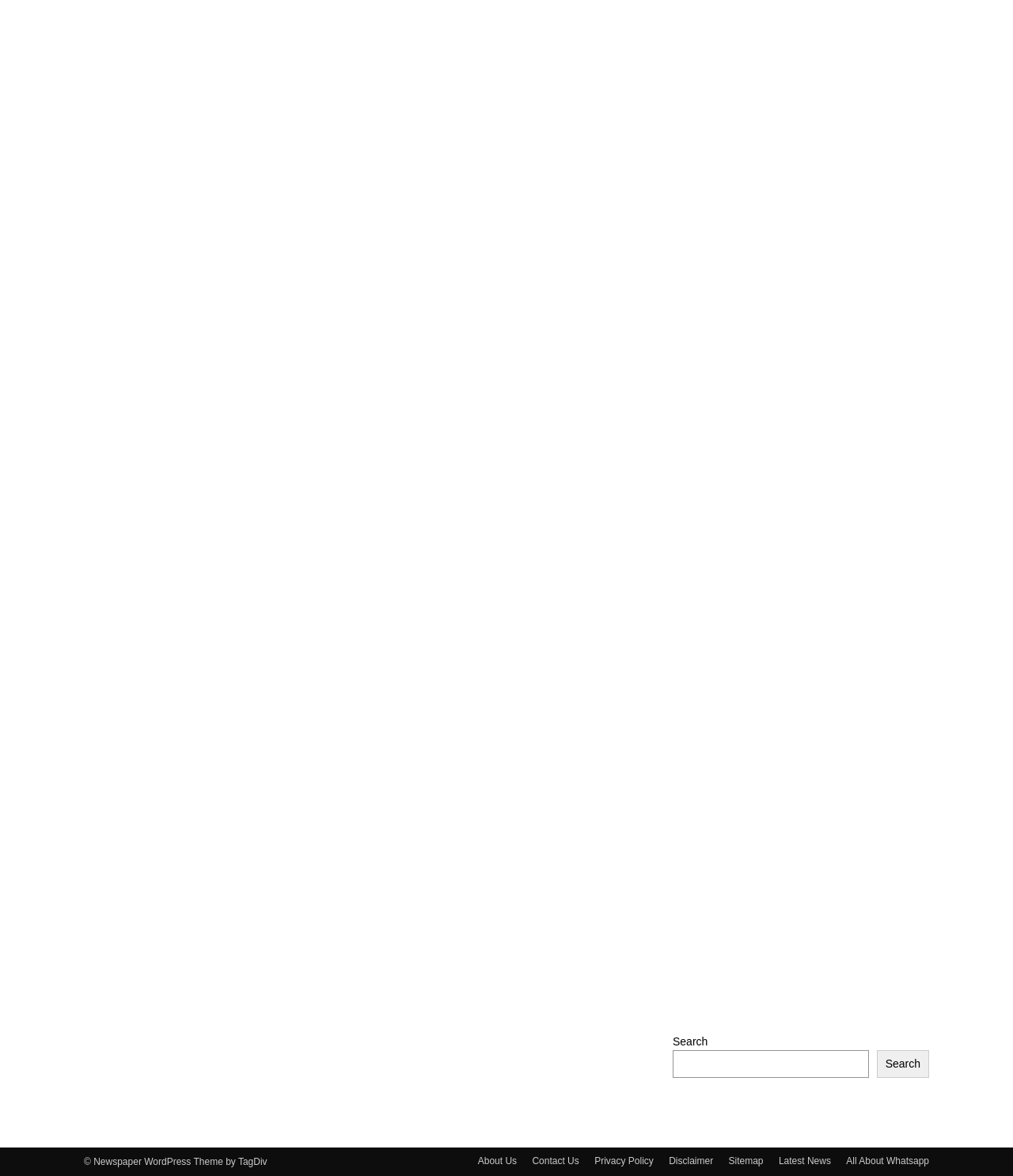Respond with a single word or phrase to the following question: What is the theme of the website?

Newspaper